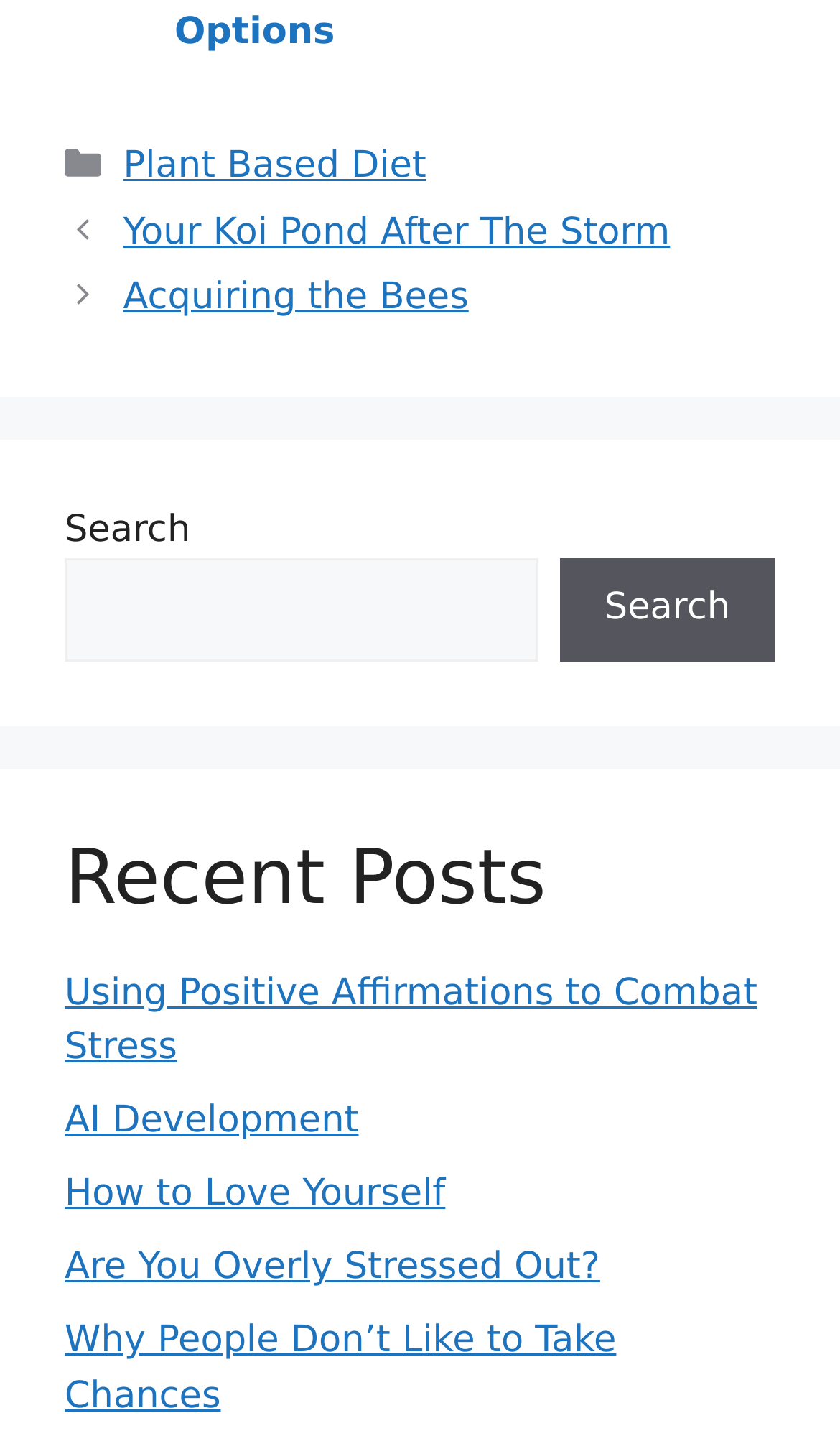What is the topic of the post 'Acquiring the Bees'?
Provide a detailed and well-explained answer to the question.

The post 'Acquiring the Bees' is a link element, but there is no additional information provided about its topic. Therefore, it is unknown.